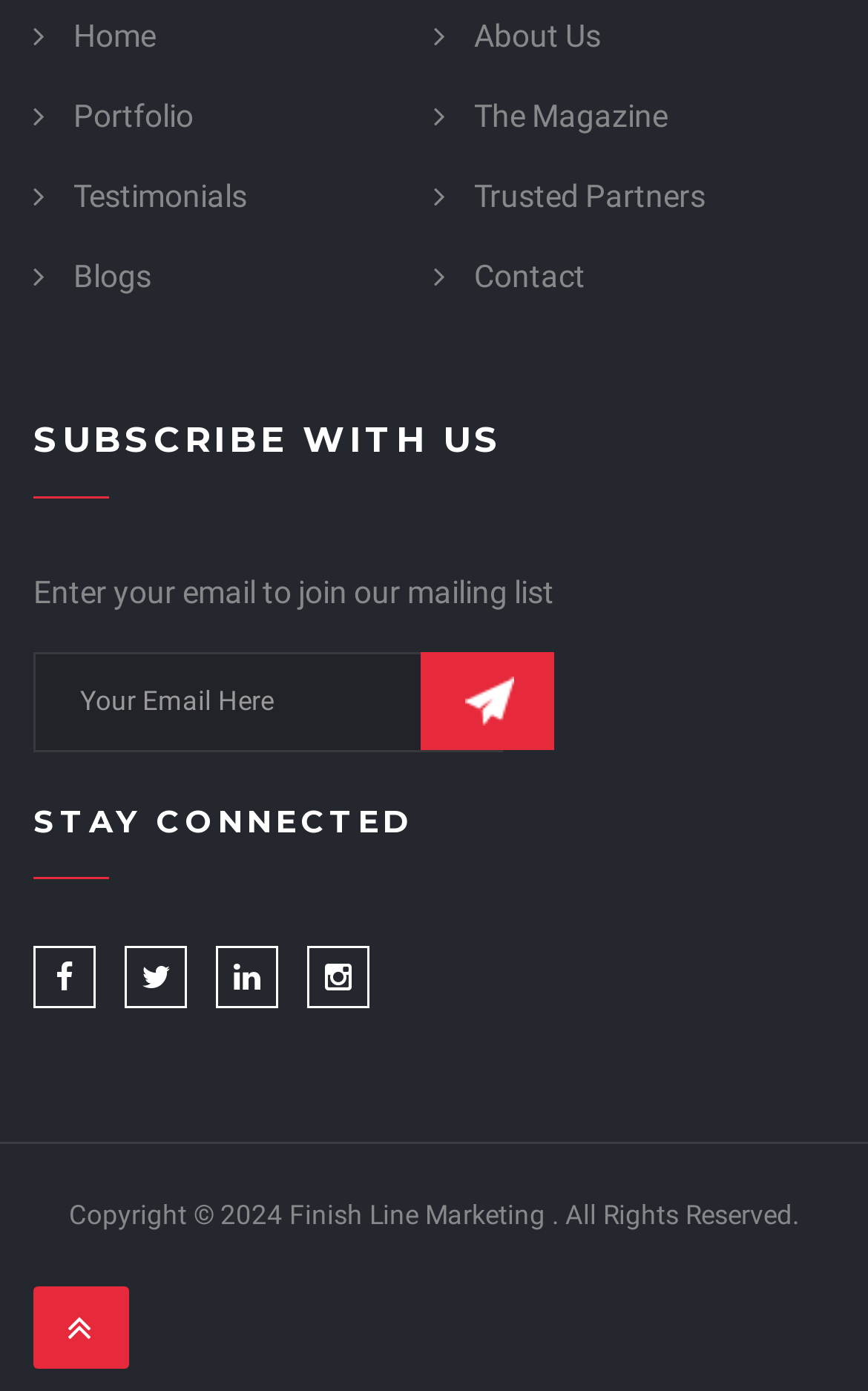Provide a single word or phrase answer to the question: 
What is the purpose of the textbox?

Enter email